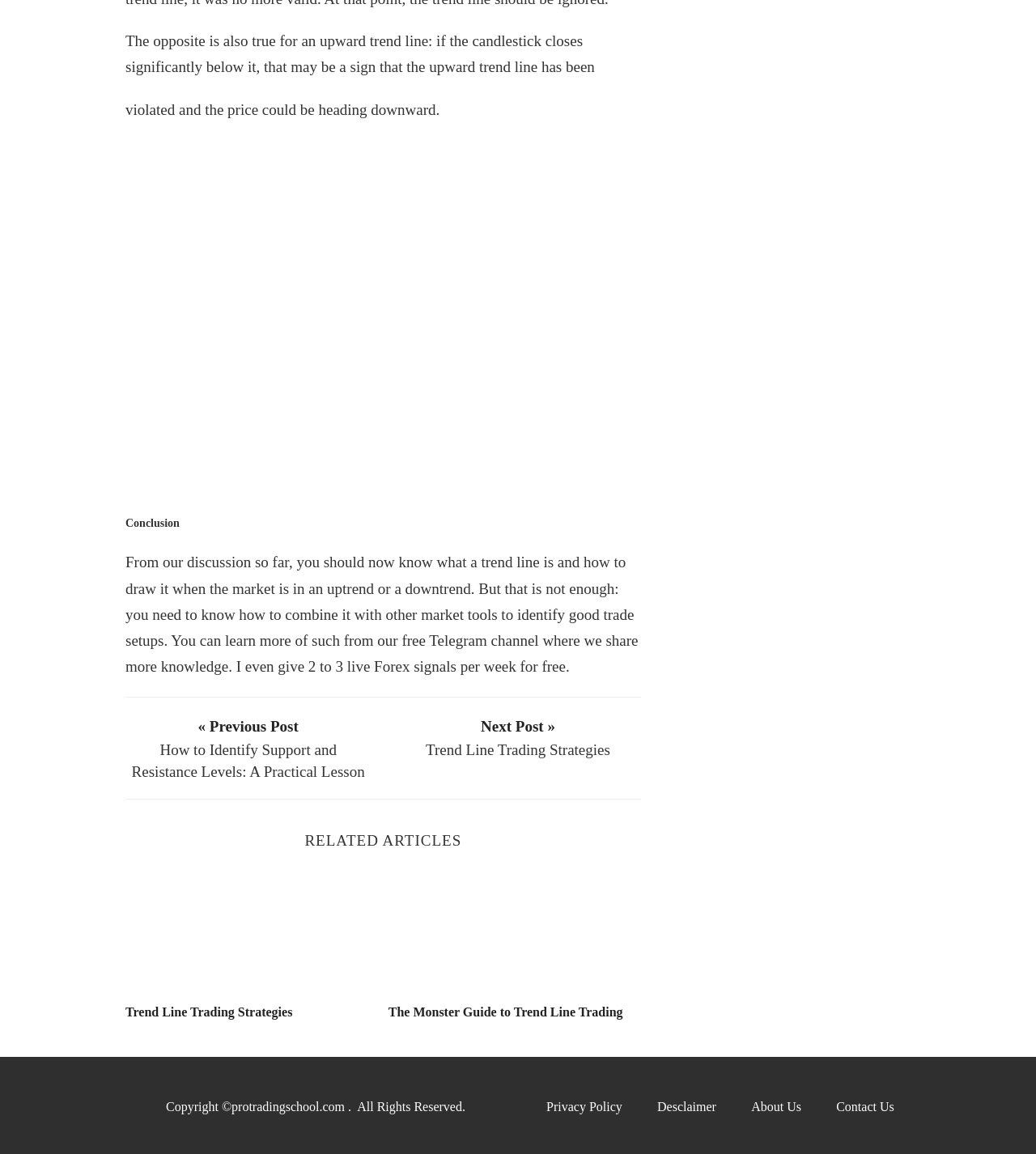Please identify the bounding box coordinates of the clickable area that will fulfill the following instruction: "visit the about us page". The coordinates should be in the format of four float numbers between 0 and 1, i.e., [left, top, right, bottom].

[0.725, 0.953, 0.773, 0.965]